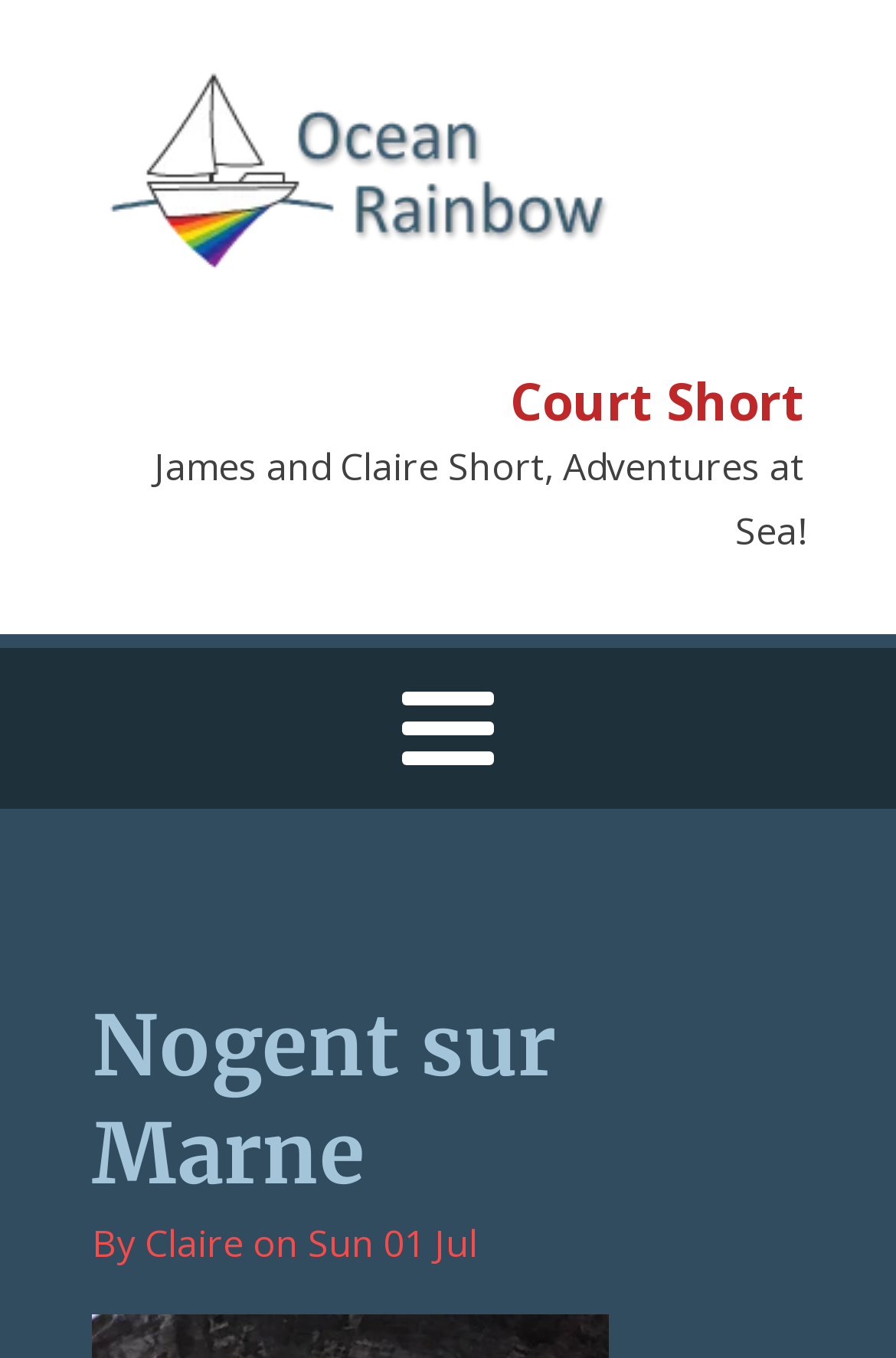What is the name of the court?
Based on the image, please offer an in-depth response to the question.

The name of the court can be found in the heading element 'Court Short' which is located at the top of the webpage, with a bounding box of [0.569, 0.271, 0.897, 0.319].